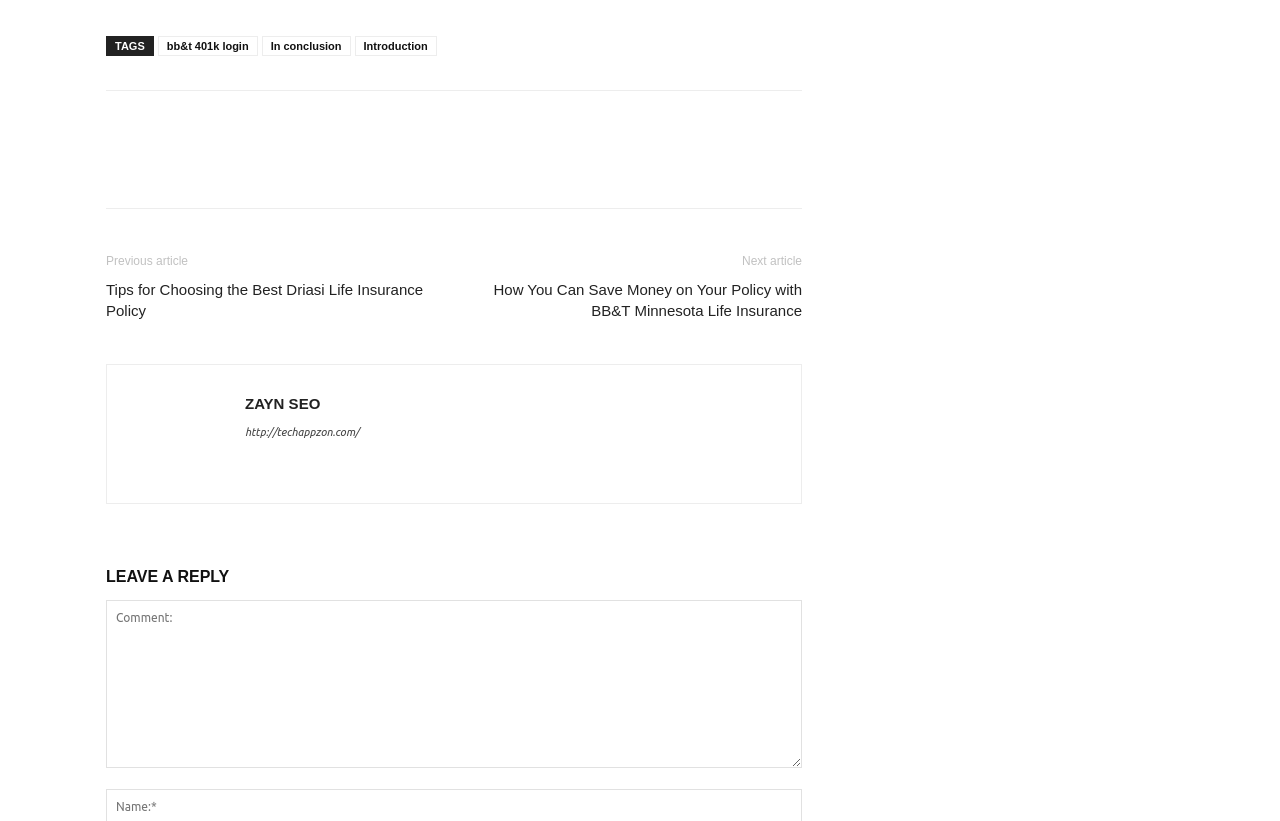Determine the bounding box coordinates in the format (top-left x, top-left y, bottom-right x, bottom-right y). Ensure all values are floating point numbers between 0 and 1. Identify the bounding box of the UI element described by: bb&t 401k login

[0.123, 0.044, 0.201, 0.069]